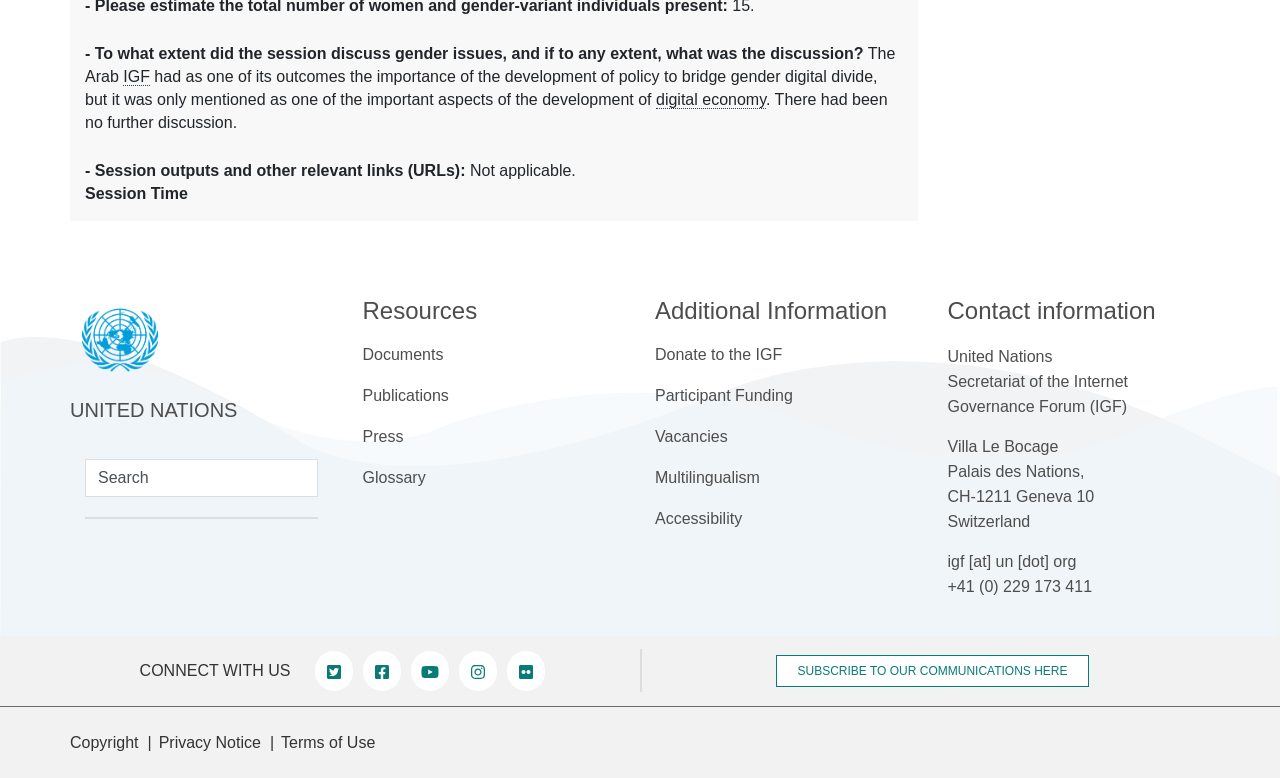Mark the bounding box of the element that matches the following description: "input value="Search" name="search_api_fulltext" value="Search"".

[0.066, 0.591, 0.248, 0.639]